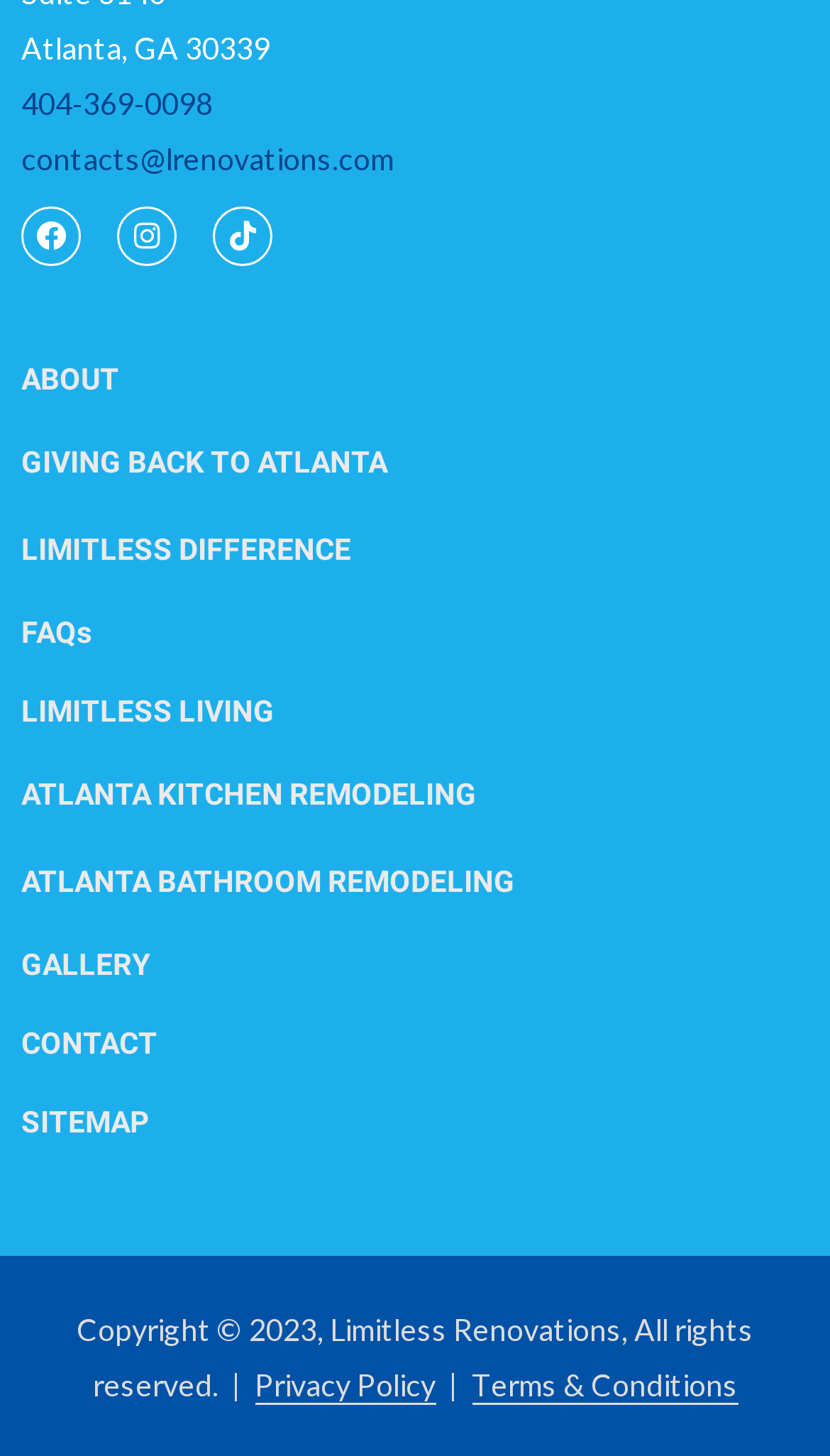How many social media links are available? Please answer the question using a single word or phrase based on the image.

3